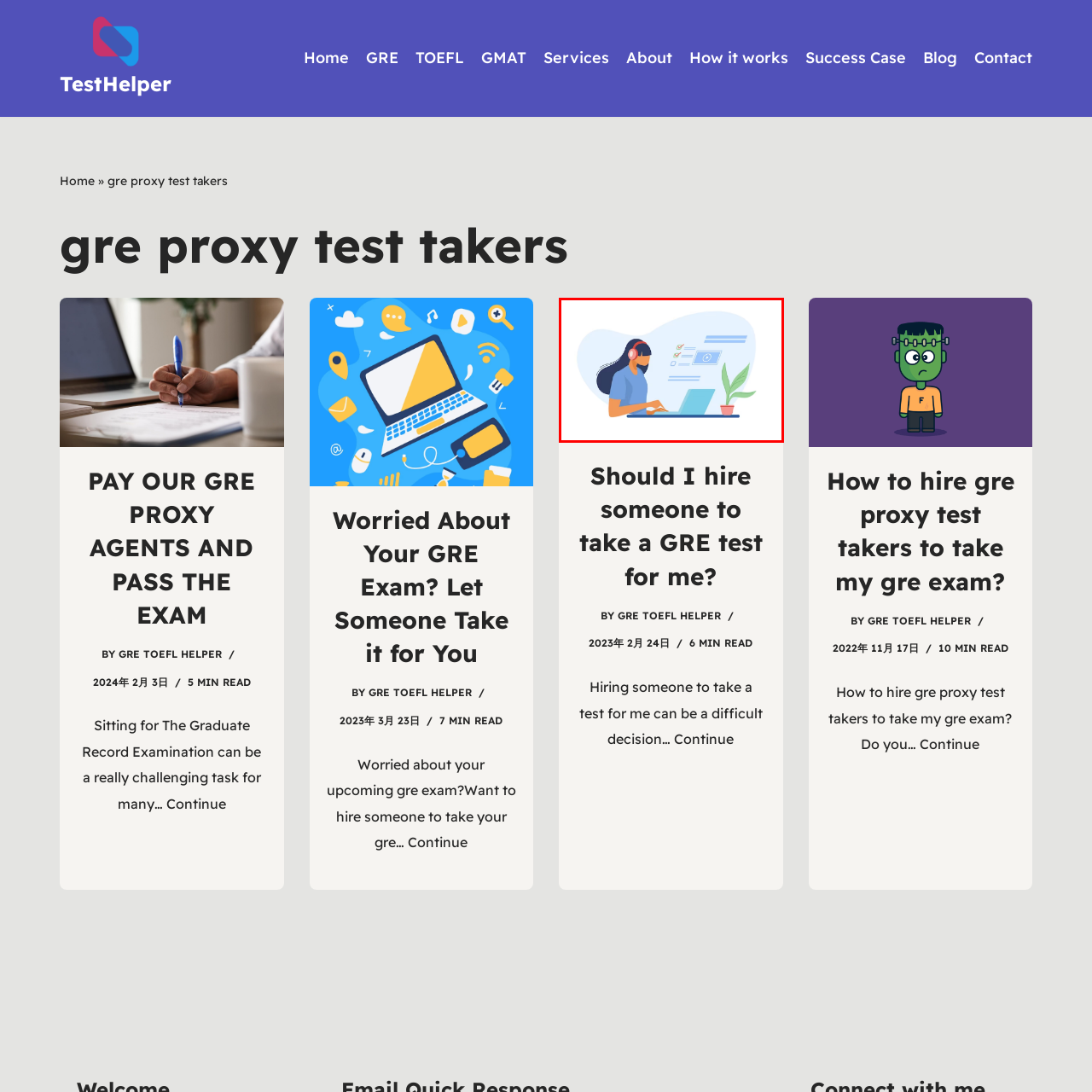What are hovering around the woman?
Analyze the content within the red bounding box and offer a detailed answer to the question.

In the background of the image, digital elements such as checkmarks and a clock icon are hovering around the woman, hinting at tasks being completed or monitored, possibly related to an exam or timed assessment, which aligns with themes of academic support or exam assistance.